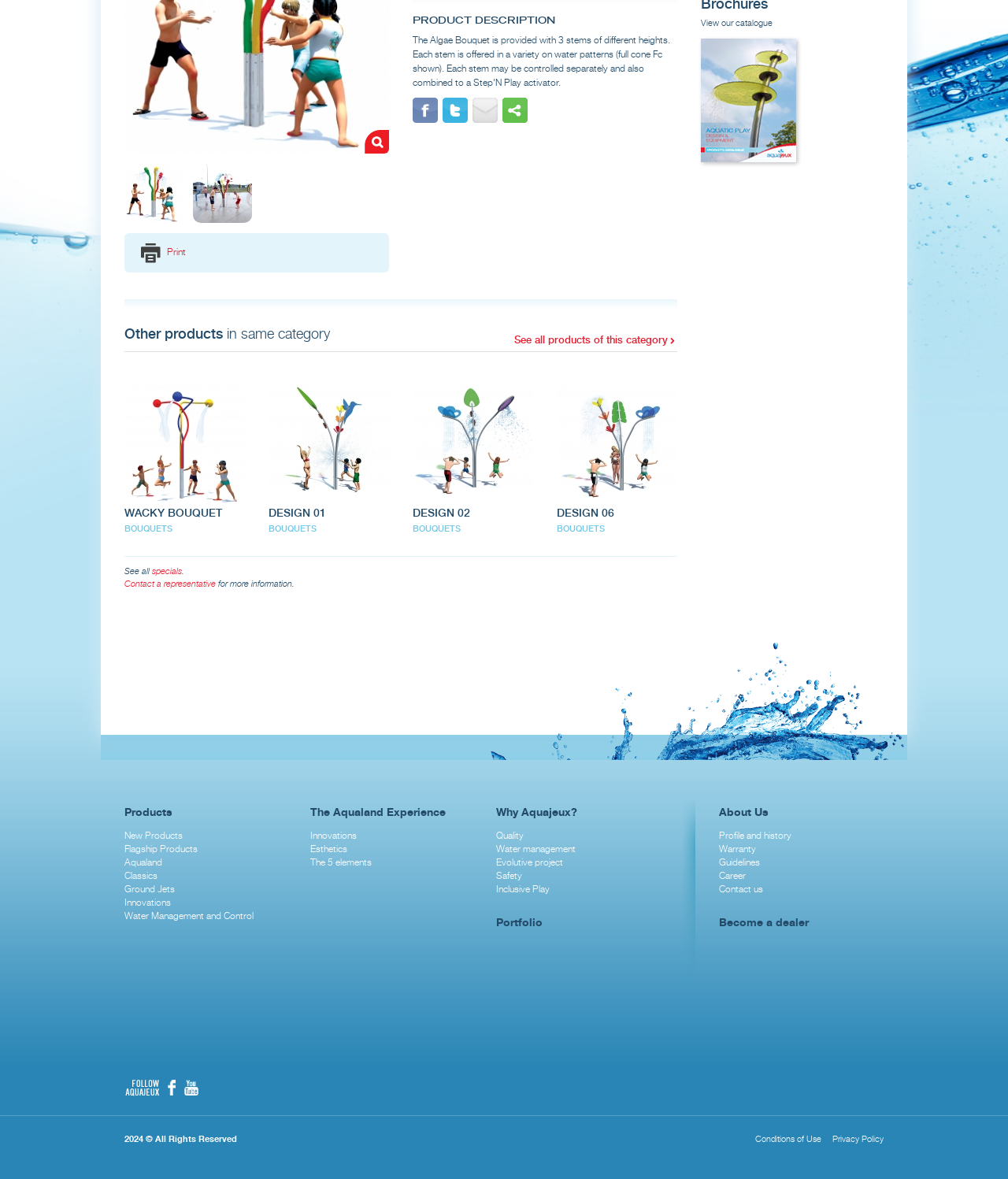Locate the UI element described as follows: "alt="Algae Bouquet"". Return the bounding box coordinates as four float numbers between 0 and 1 in the order [left, top, right, bottom].

[0.191, 0.139, 0.25, 0.189]